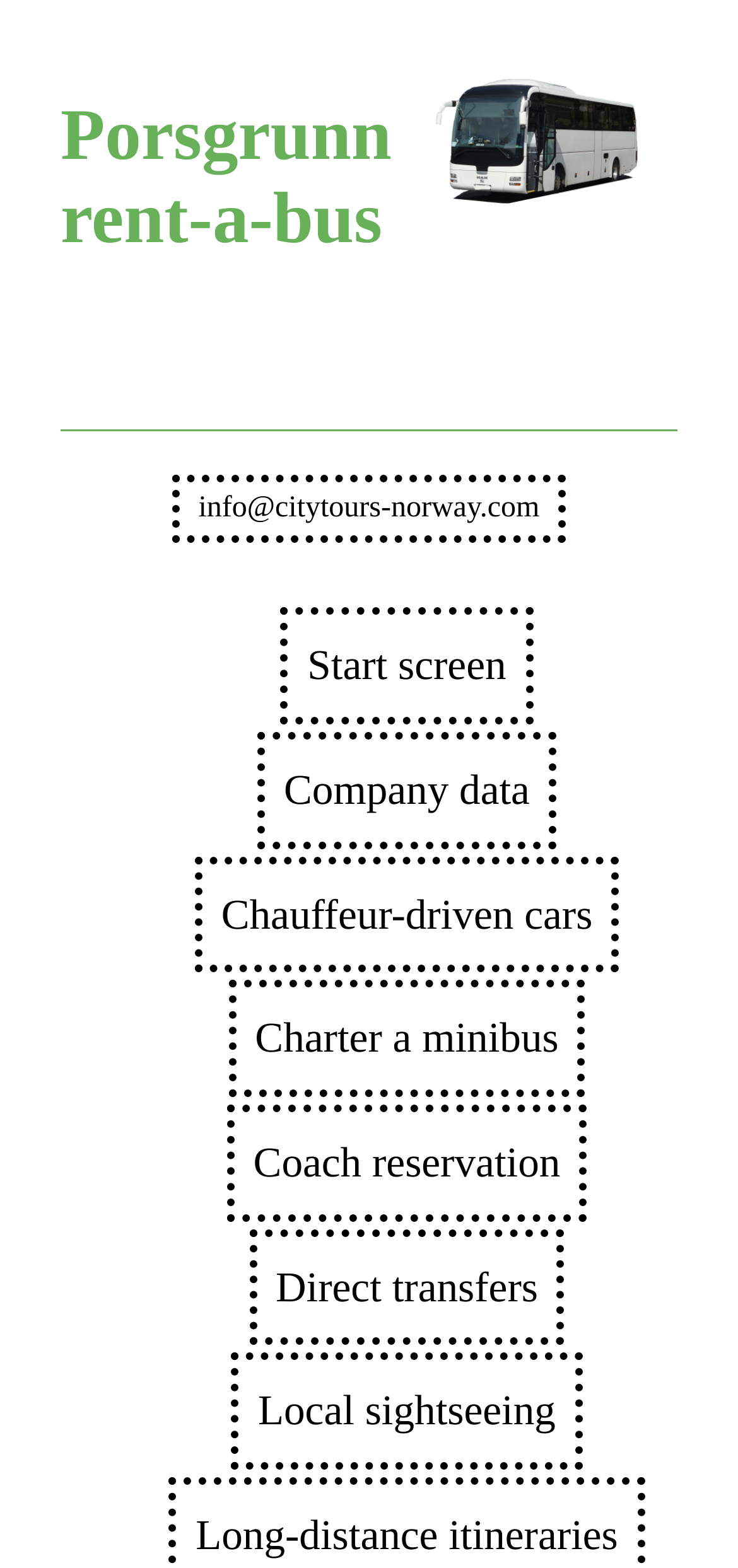Pinpoint the bounding box coordinates for the area that should be clicked to perform the following instruction: "Get in touch with the company".

[0.233, 0.303, 0.767, 0.346]